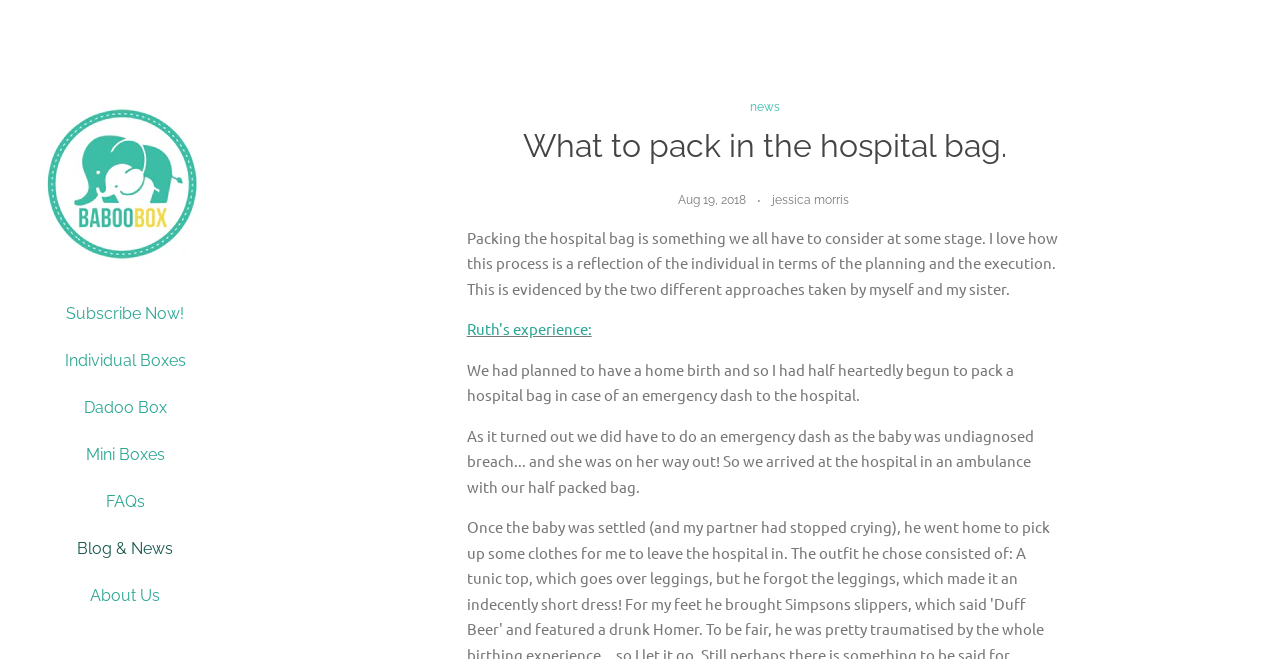Identify the bounding box coordinates for the UI element described as: "FAQs".

[0.035, 0.737, 0.16, 0.809]